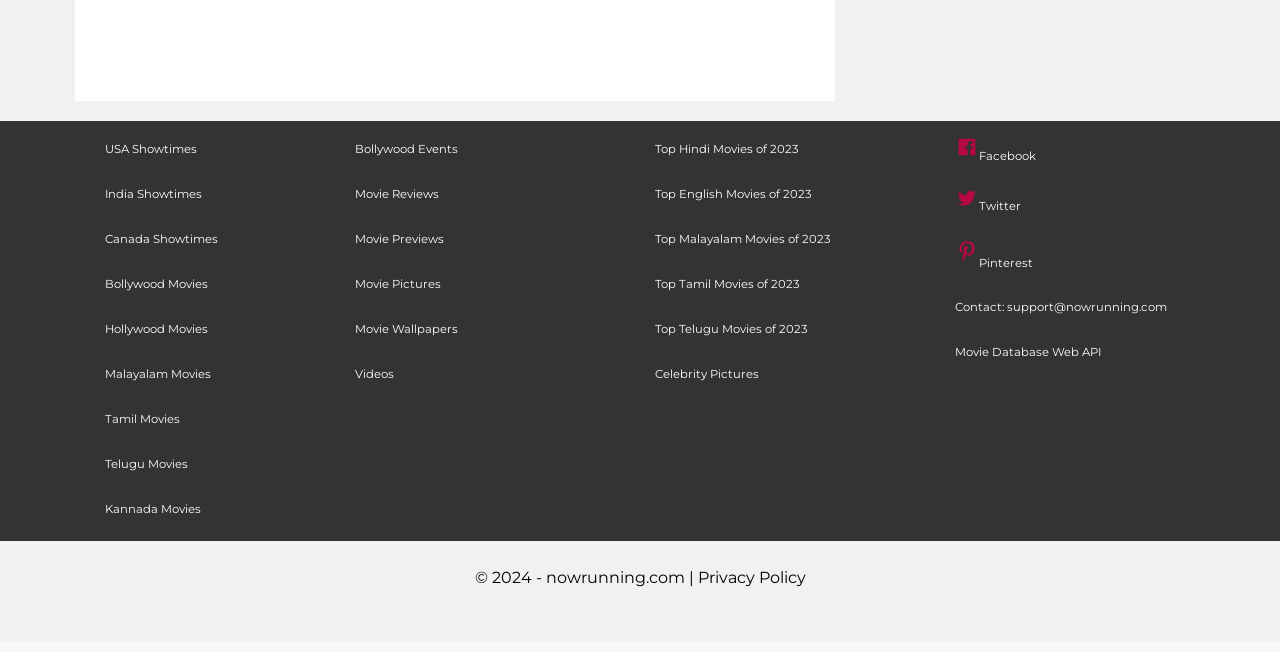Answer the following query concisely with a single word or phrase:
What is the email address for support?

support@nowrunning.com